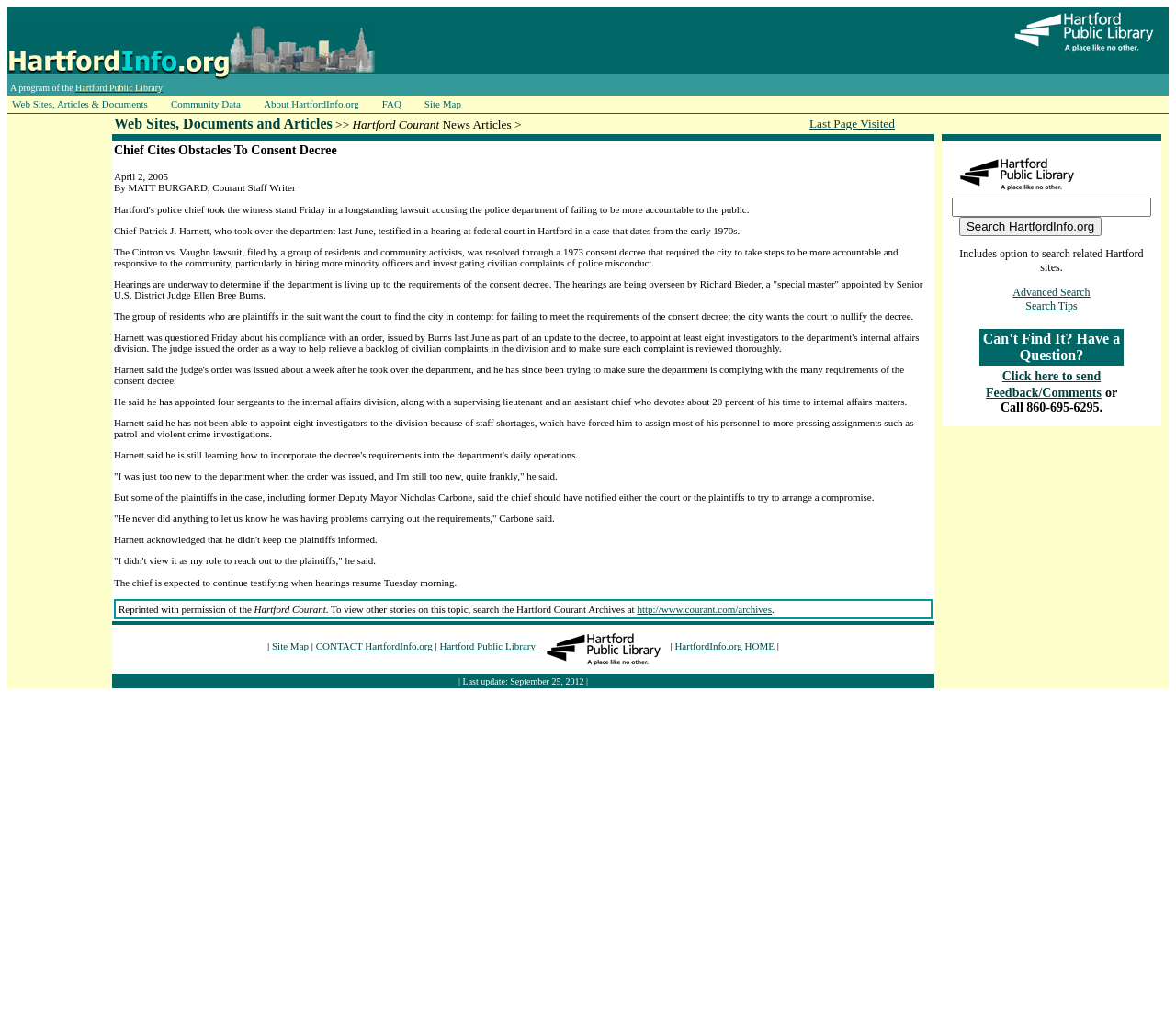Answer the question with a brief word or phrase:
What is the topic of the news article on this webpage?

Consent decree